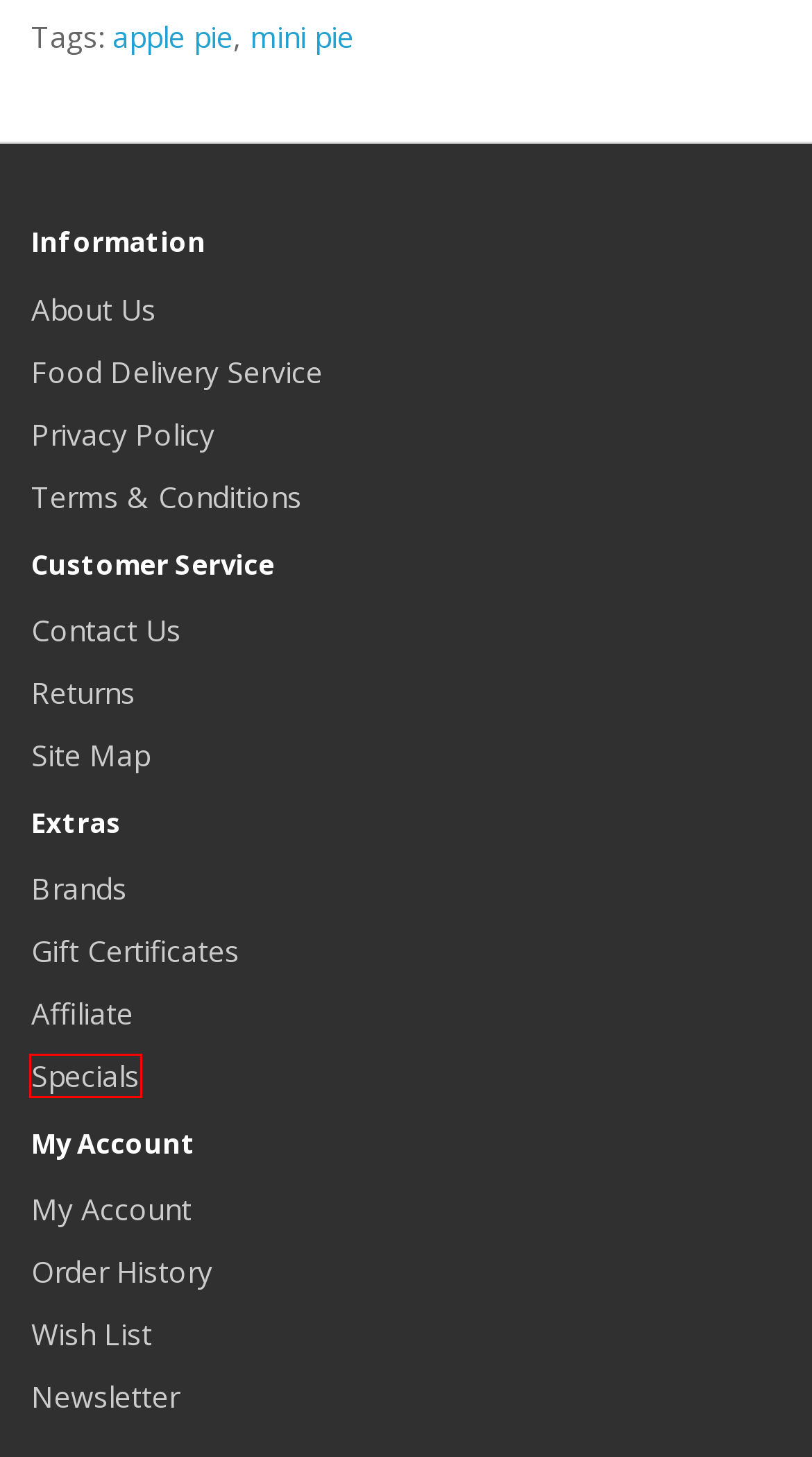Consider the screenshot of a webpage with a red bounding box and select the webpage description that best describes the new page that appears after clicking the element inside the red box. Here are the candidates:
A. Special Offers
B. Privacy Policy
C. Affiliate Program
D. Purchase a Gift Certificate
E. Search - Tag - apple pie
F. Contact Us
G. Search - Tag - mini pie
H. Food Delivery Makati Davao Nationwide

A